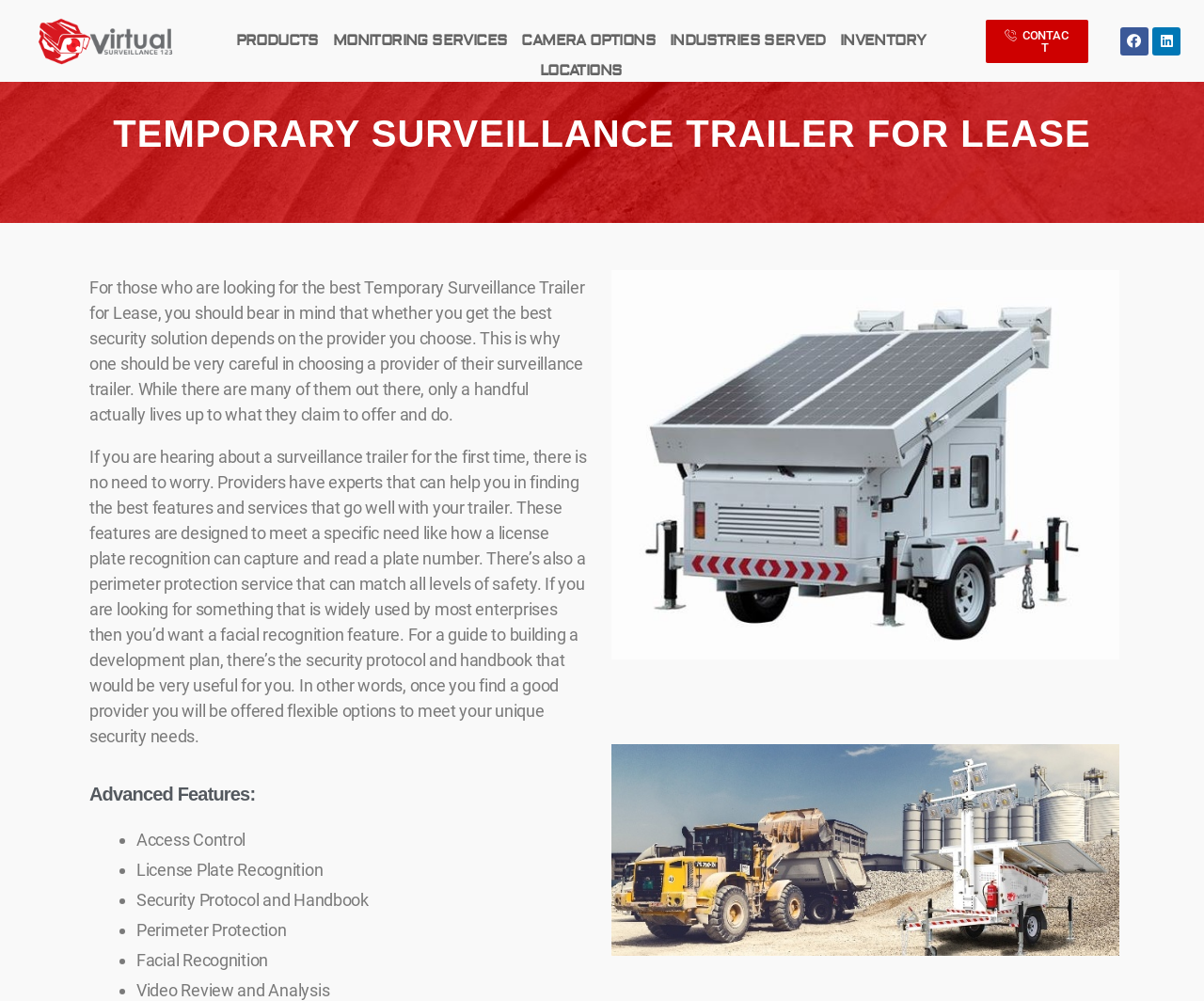What is the purpose of the security protocol and handbook? Analyze the screenshot and reply with just one word or a short phrase.

Guide to building a development plan